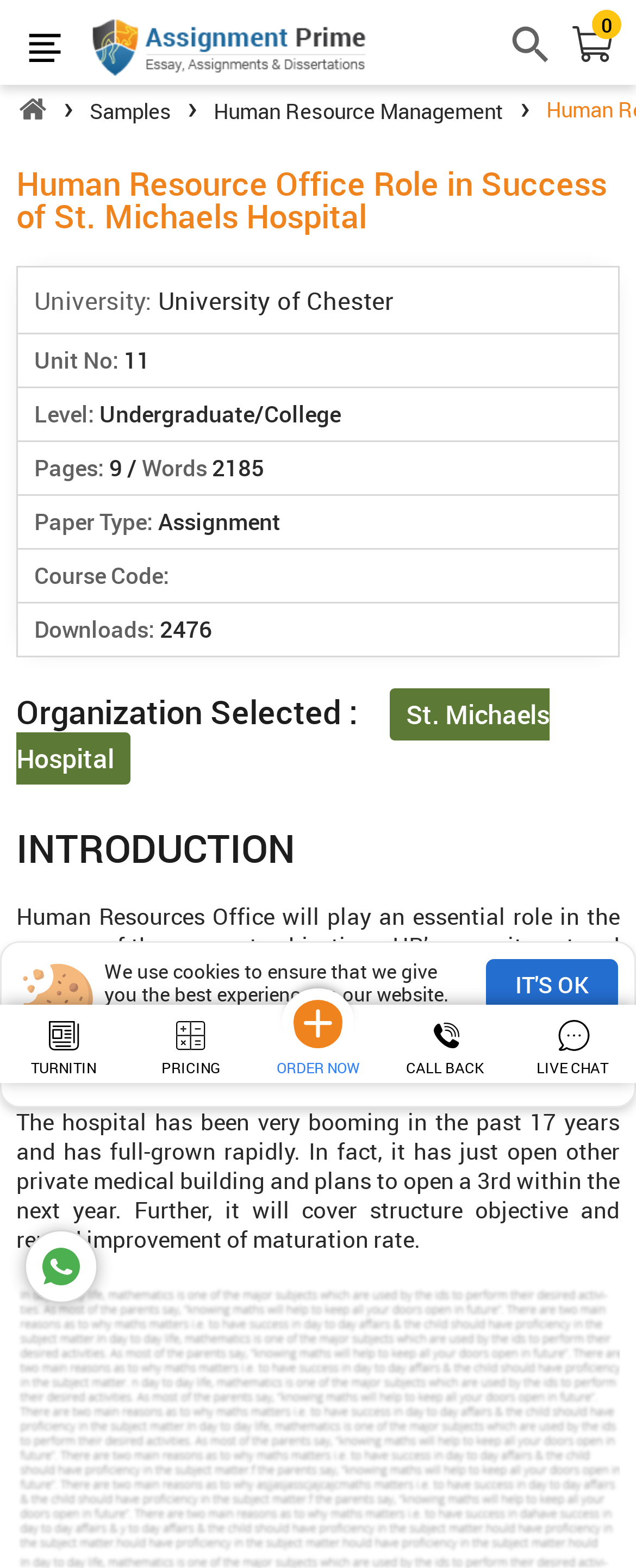Please identify and generate the text content of the webpage's main heading.

Human Resource Office Role in Success of St. Michaels Hospital